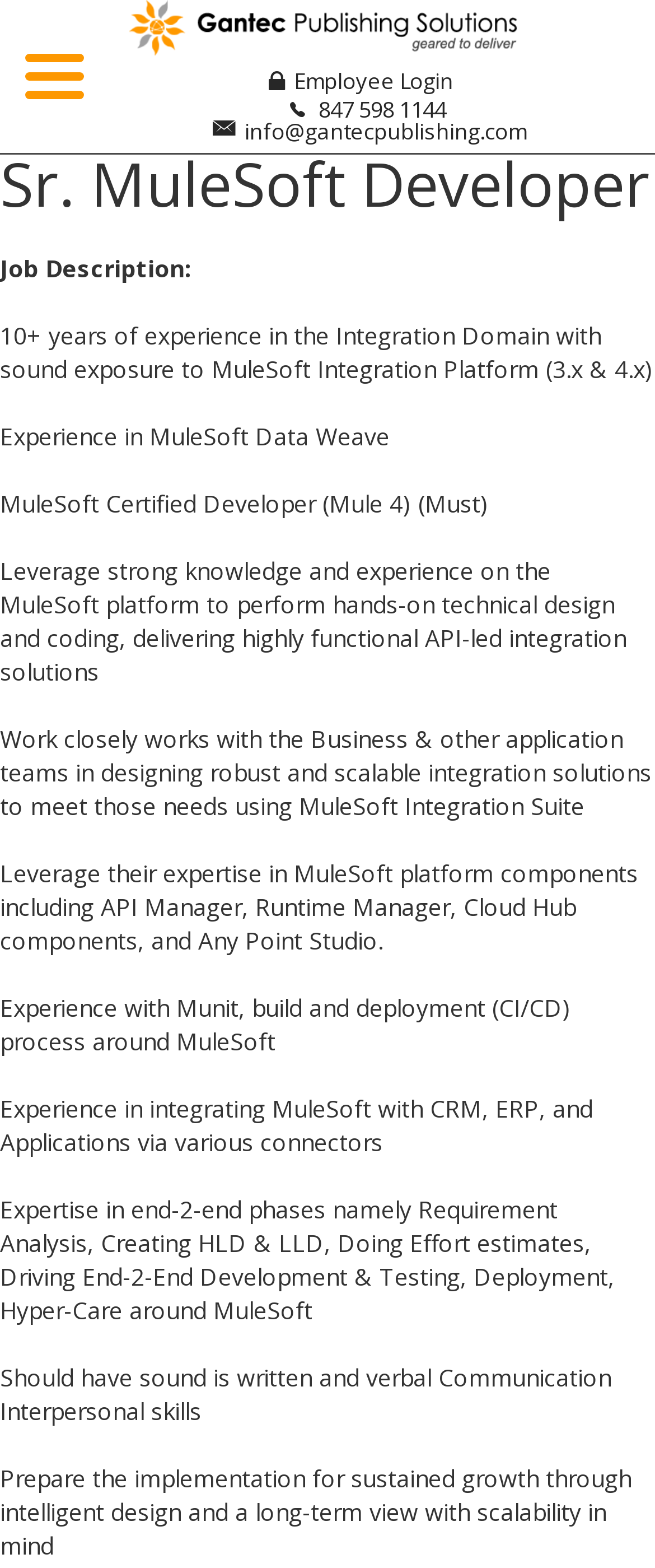What is the minimum years of experience required for this job?
Respond to the question with a single word or phrase according to the image.

10+ years